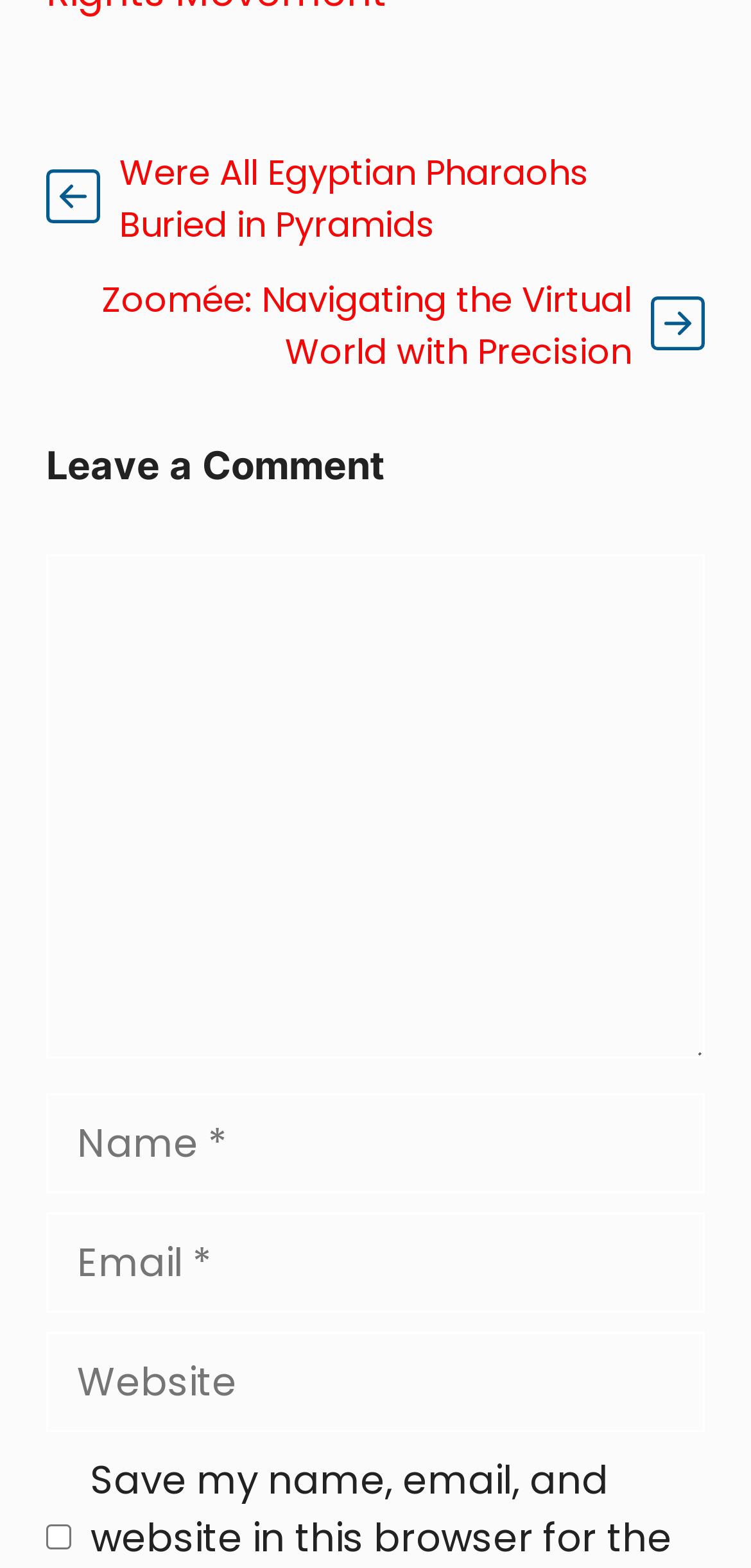Determine the bounding box coordinates of the clickable region to follow the instruction: "Click the link to learn about Egyptian Pharaohs".

[0.159, 0.094, 0.785, 0.158]